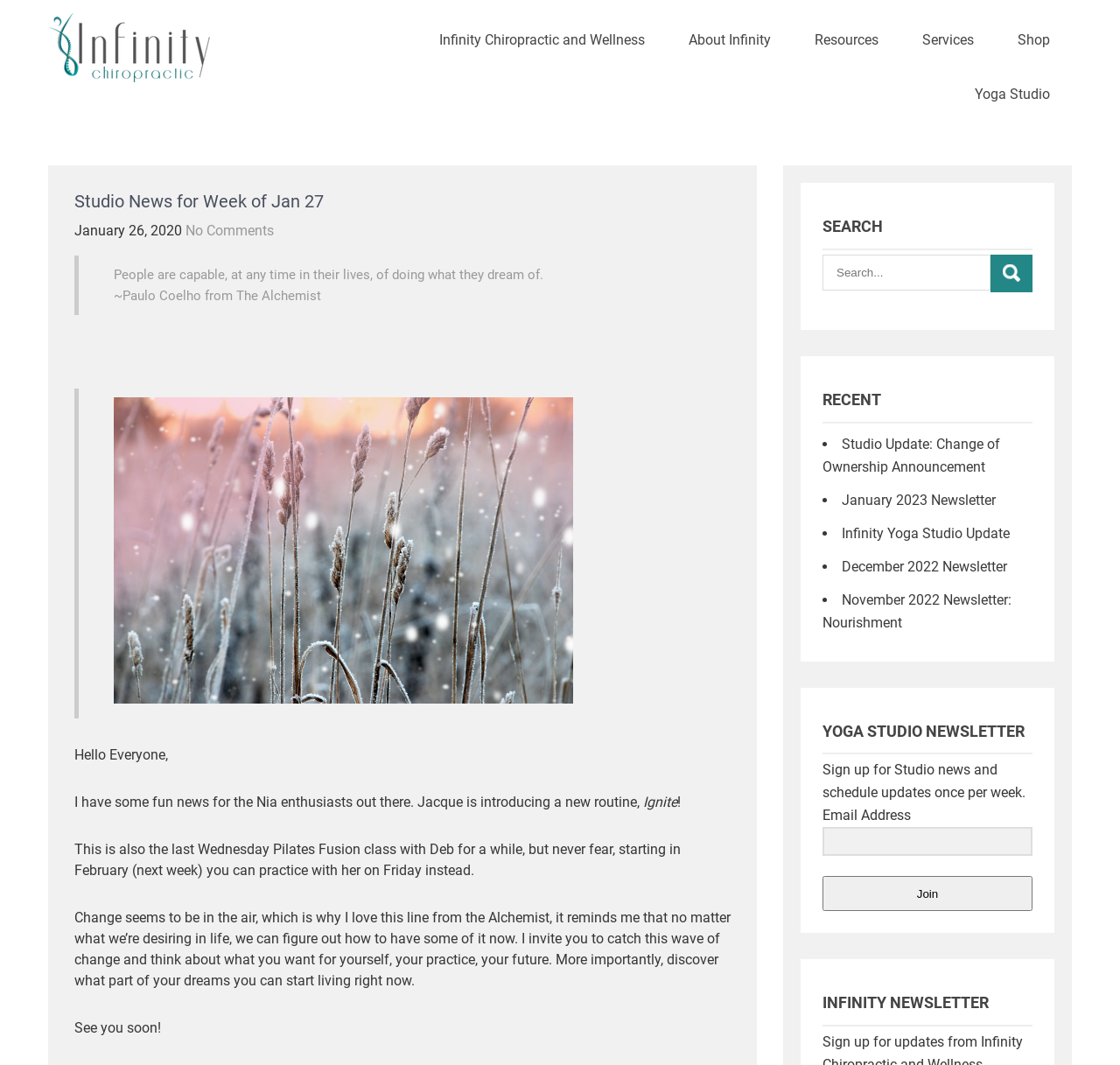How often will the studio newsletter be sent?
Please look at the screenshot and answer using one word or phrase.

Once per week